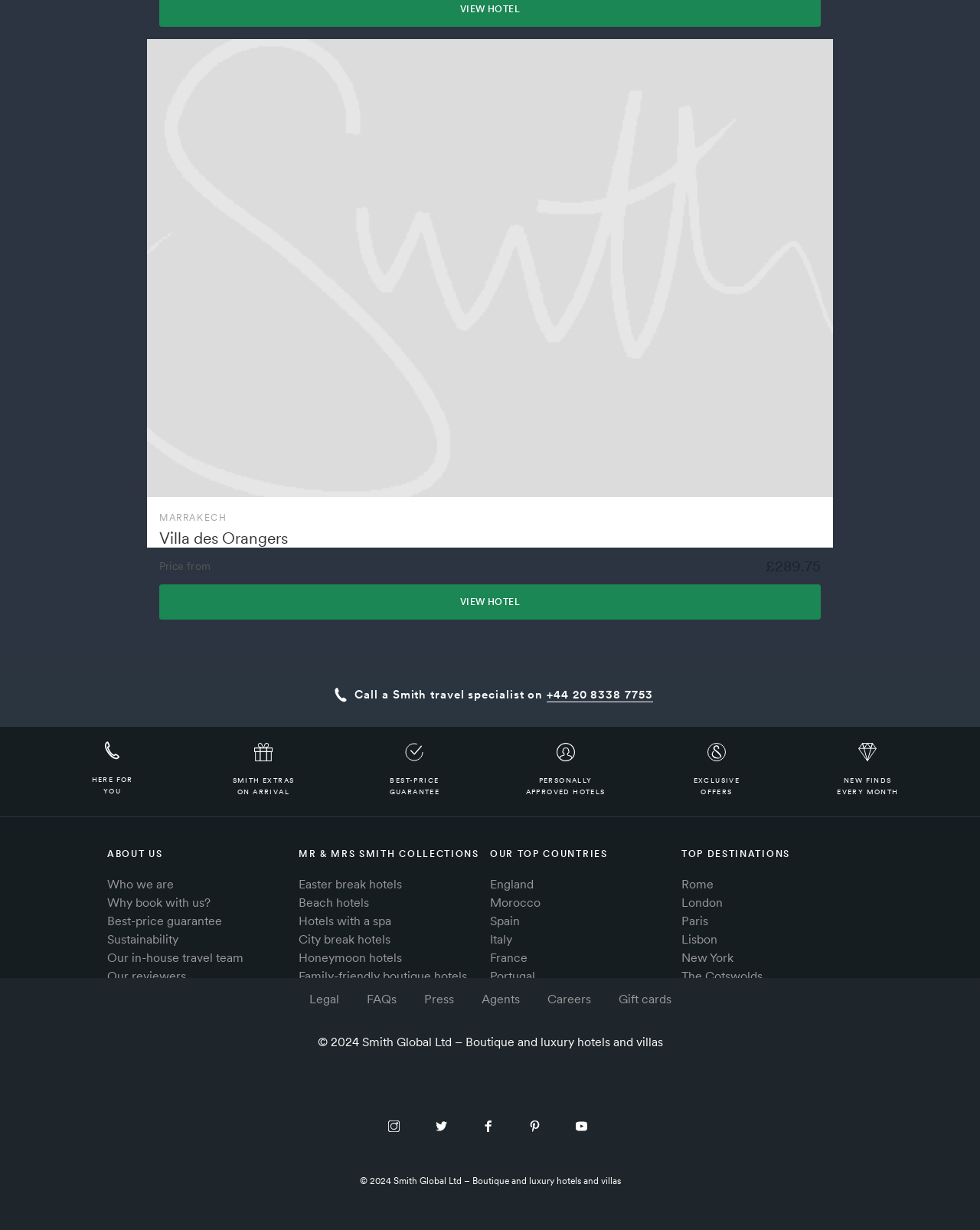What is the name of the hotel?
Look at the image and respond with a one-word or short-phrase answer.

Villa des Orangers